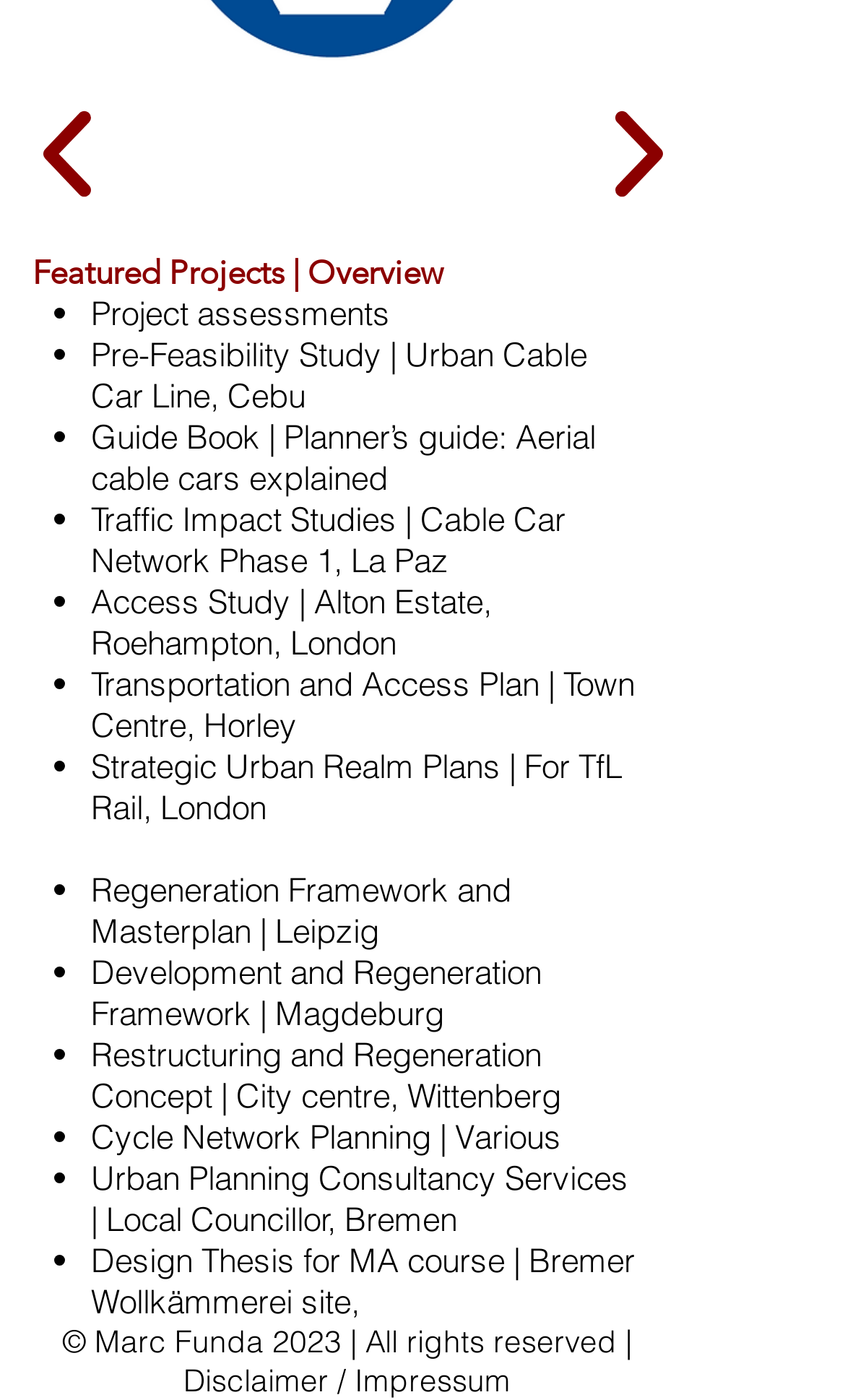Please provide a comprehensive answer to the question based on the screenshot: What type of projects are featured on this webpage?

Based on the webpage's content, it appears to be showcasing various urban planning projects, including cable car lines, transportation studies, and regeneration frameworks. The links and list markers suggest a collection of projects related to urban planning and development.